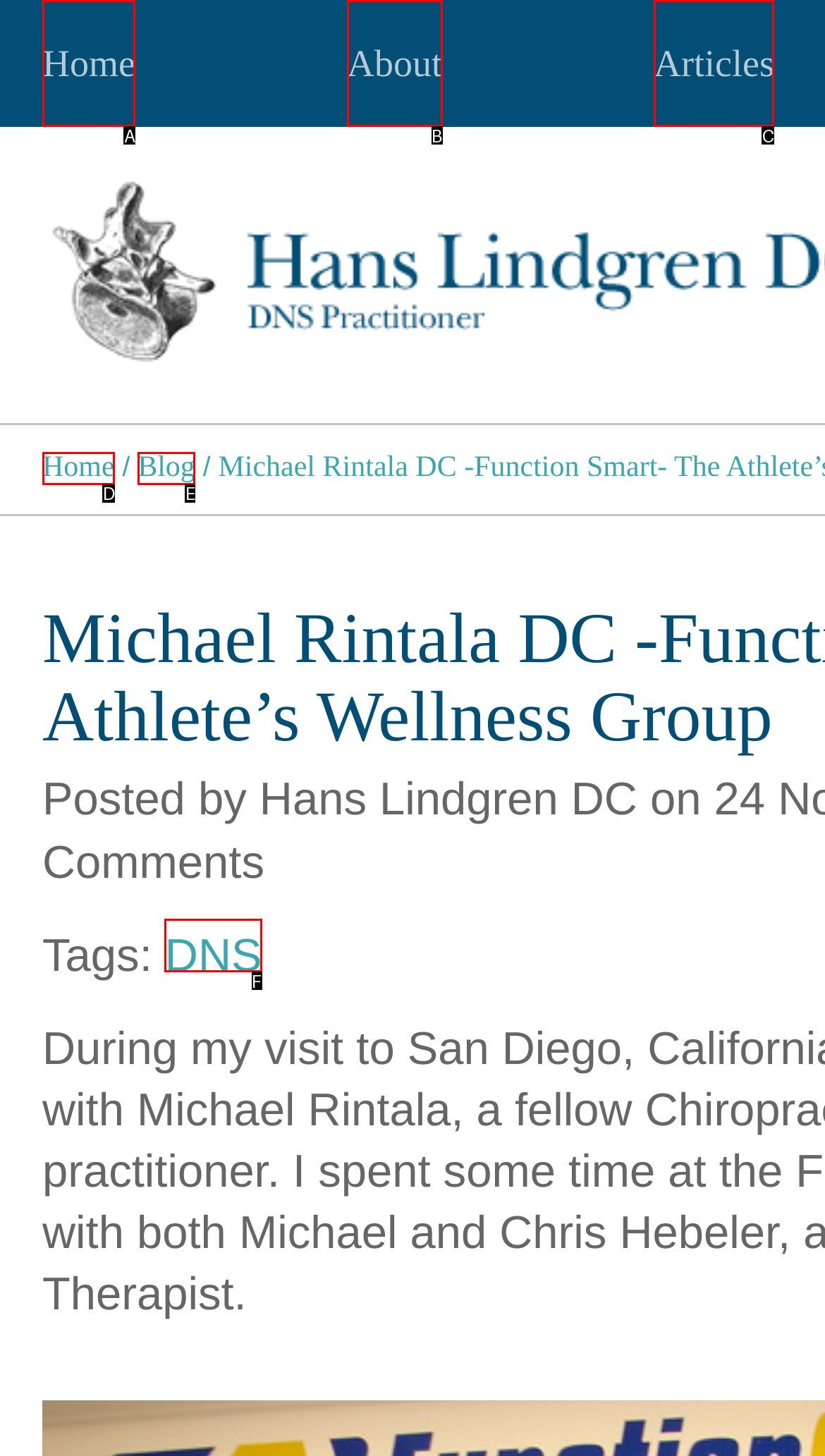Based on the element described as: About
Find and respond with the letter of the correct UI element.

B